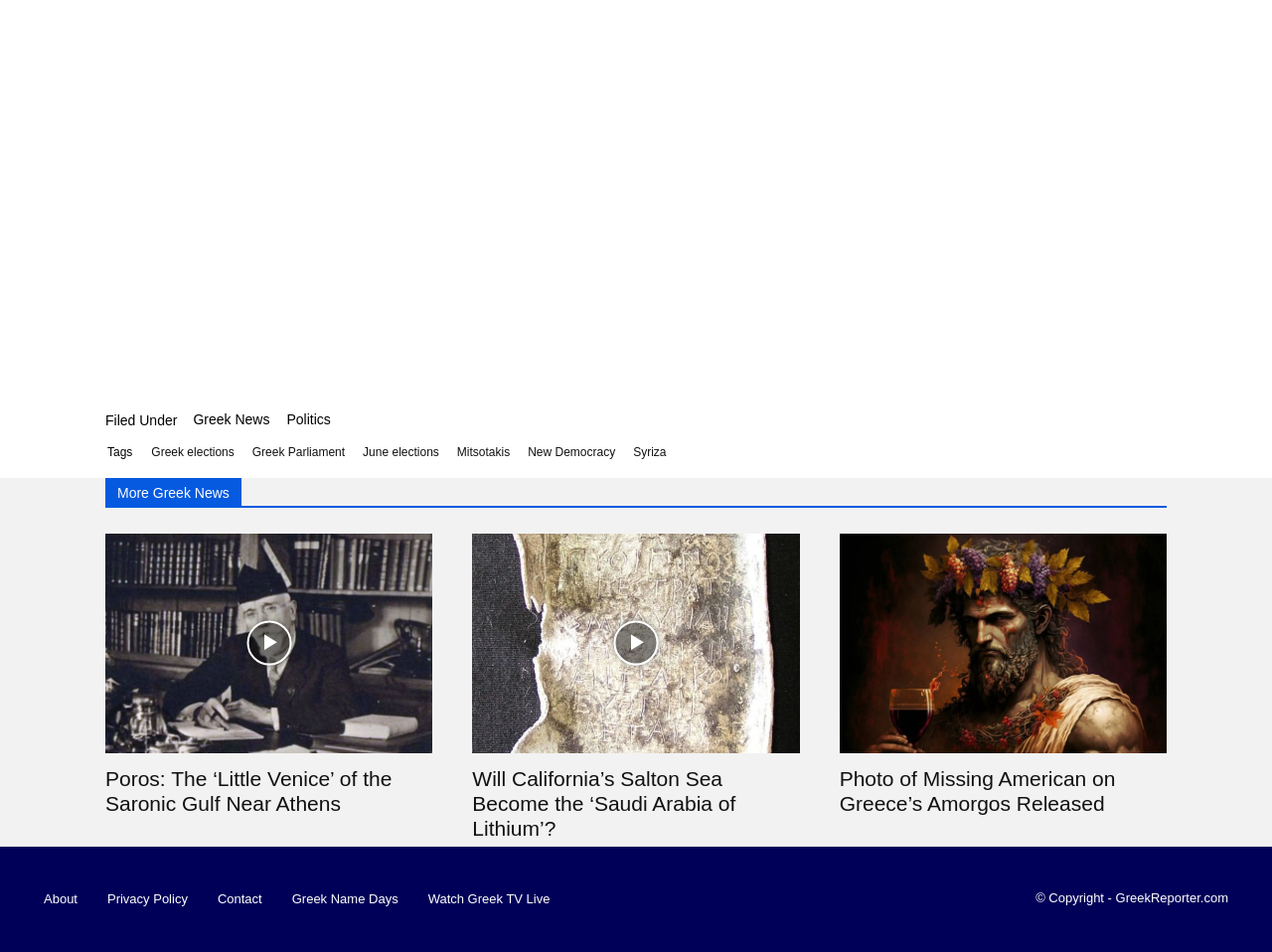What is the category of the news 'Poros: The ‘Little Venice’ of the Saronic Gulf Near Athens'?
Please use the visual content to give a single word or phrase answer.

Greek News